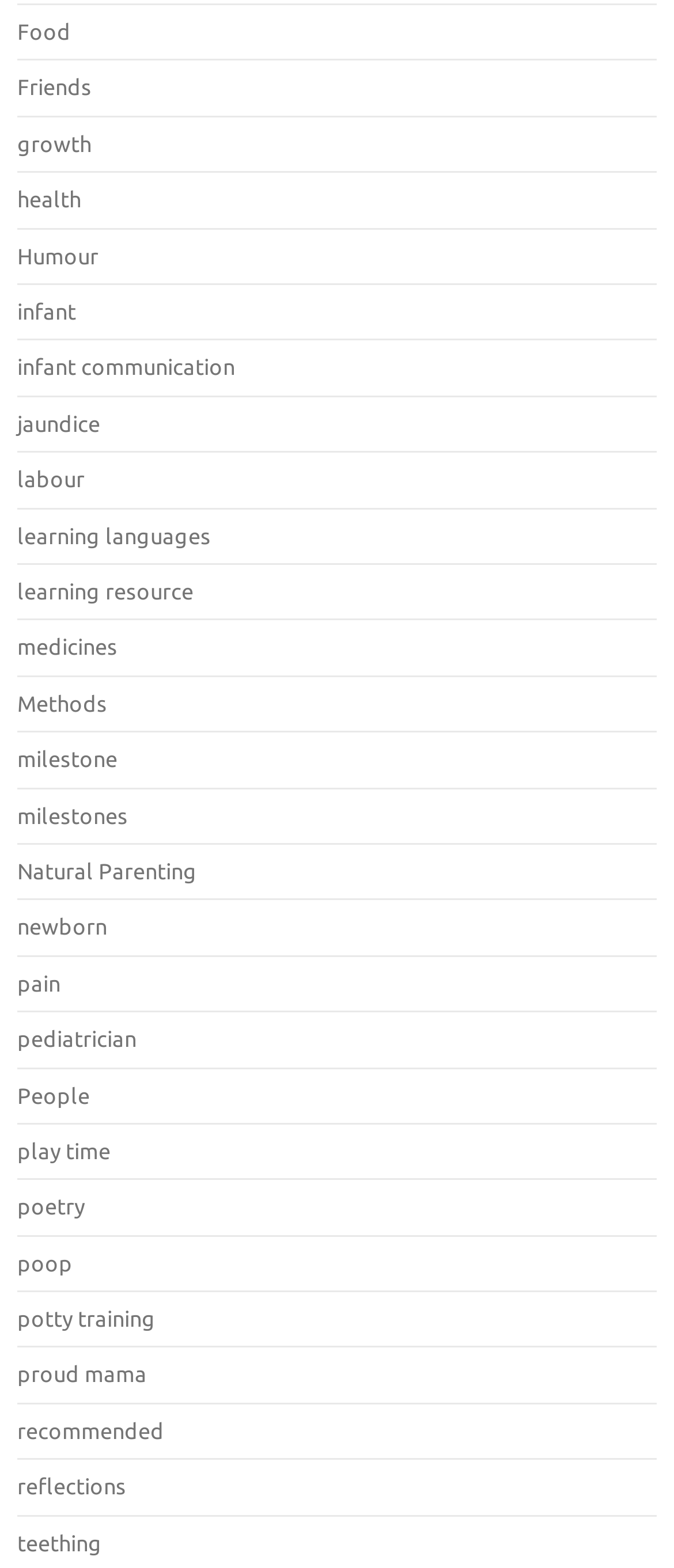Pinpoint the bounding box coordinates of the clickable element needed to complete the instruction: "Click on the 'Food' link". The coordinates should be provided as four float numbers between 0 and 1: [left, top, right, bottom].

[0.026, 0.012, 0.105, 0.028]